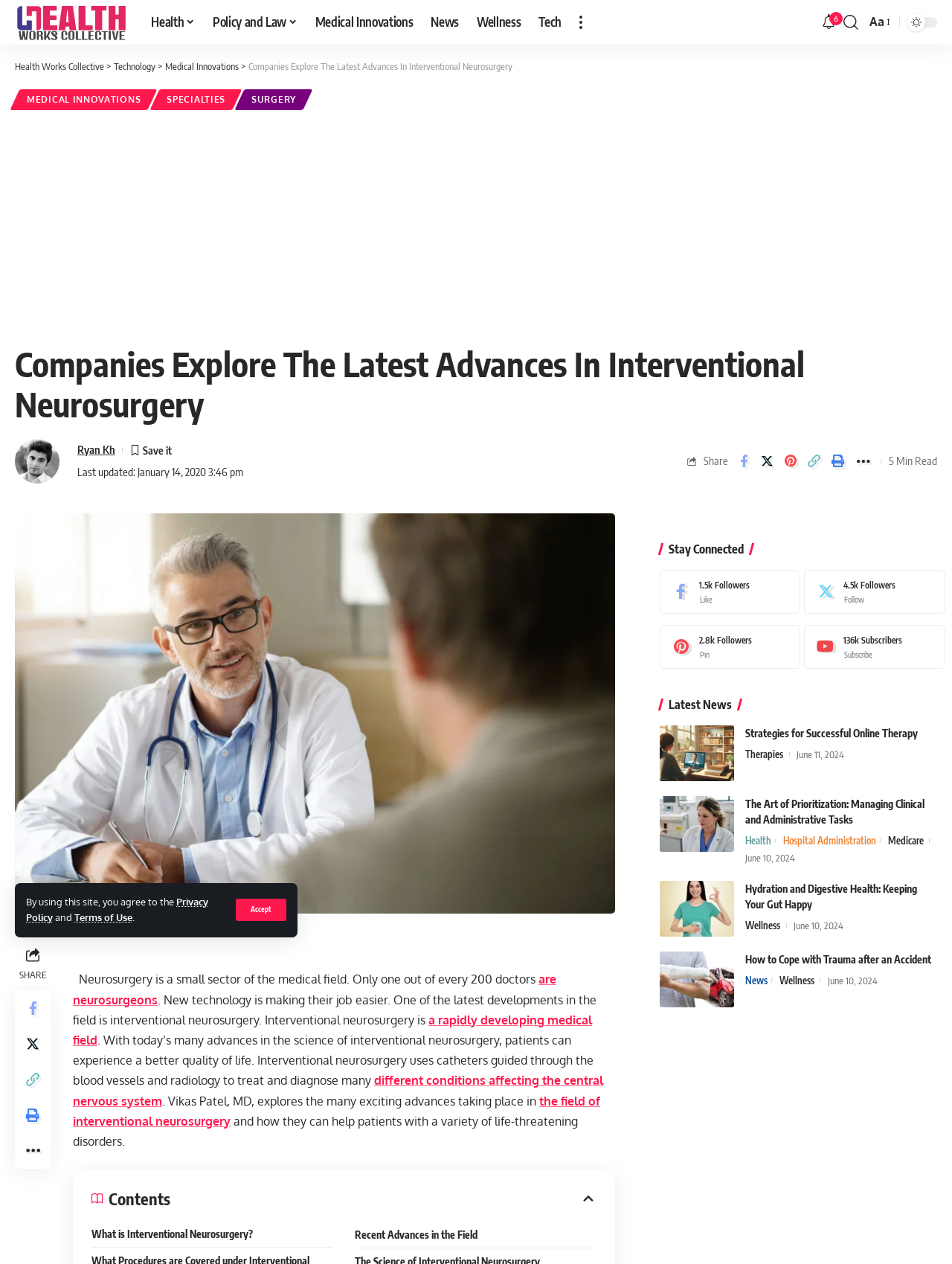Describe all the significant parts and information present on the webpage.

The webpage is about interventional neurosurgery, a rapidly developing medical field. At the top, there is a navigation menu with links to various sections, including "Health", "Policy and Law", "Medical Innovations", "News", "Wellness", and "Tech". Below the navigation menu, there is a header section with a title "Companies Explore The Latest Advances In Interventional Neurosurgery" and links to "Medical Innovations" and "SPECIALTIES".

On the left side, there is a section with an advertisement iframe. Below the advertisement, there is a heading "Companies Explore The Latest Advances In Interventional Neurosurgery" followed by an article about interventional neurosurgery. The article discusses how new technology is making the job of neurosurgeons easier and improving the quality of life for patients. There are links to related topics, such as "a rapidly developing medical field" and "different conditions affecting the central nervous system".

On the right side, there is a section with social media links, including "Share" buttons for Facebook, Twitter, Pinterest, and more. Below the social media links, there is a section with a "Contents" heading, followed by links to different sections of the article, such as "What is Interventional Neurosurgery?" and "Recent Advances in the Field".

At the bottom of the page, there is a "Stay Connected" section with links to the website's social media profiles, including Facebook, Twitter, Pinterest, and YouTube. Each social media link has a follower count and a "Like" or "Follow" button. There is also a "Latest News" section with a link to an article about online therapy.

Throughout the page, there are images, including a logo for "Health Works Collective" at the top and an image for the article "Strategies for Successful Online Therapy" at the bottom.